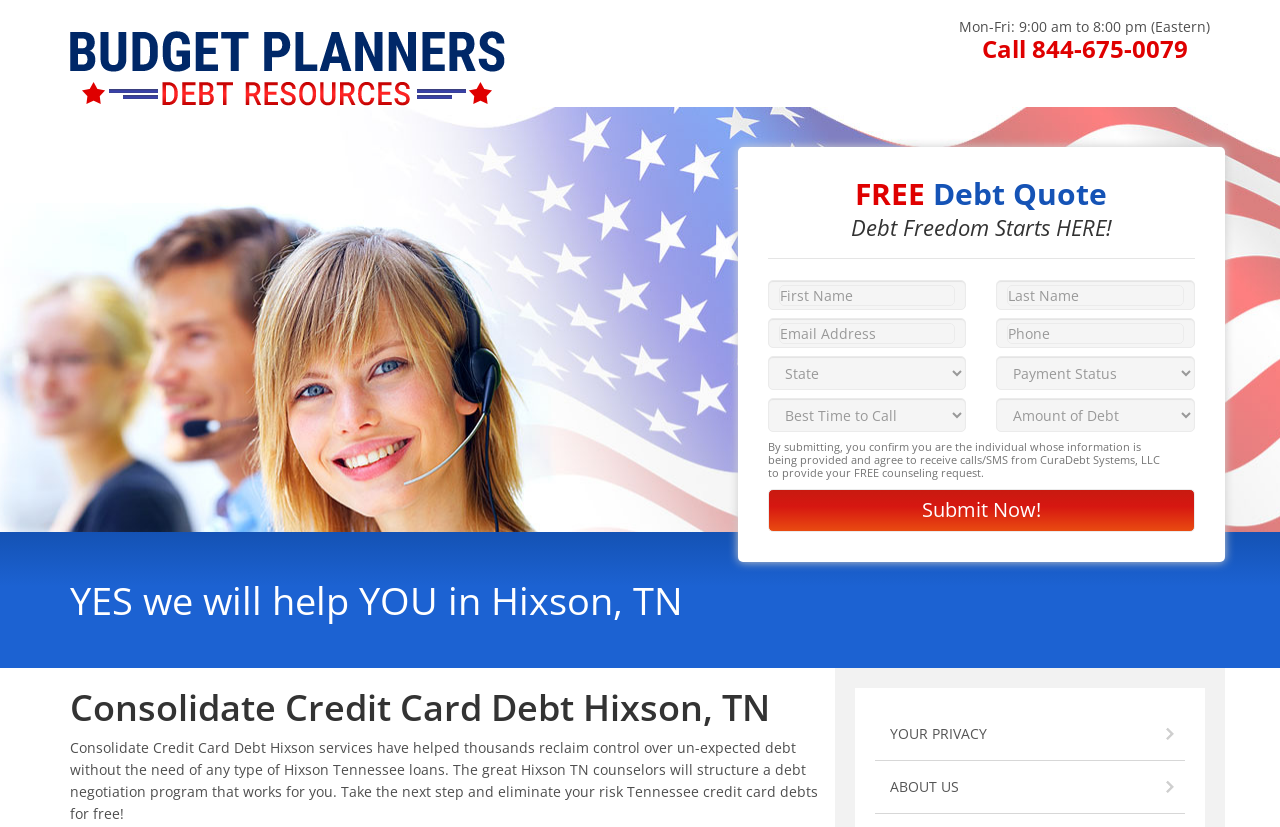Respond to the question below with a single word or phrase:
What is the required information to submit for a free debt quote?

First Name, Last Name, Email Address, Phone